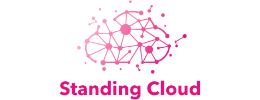Answer the question using only one word or a concise phrase: What is the theme suggested by the logo?

Connectivity and cloud computing